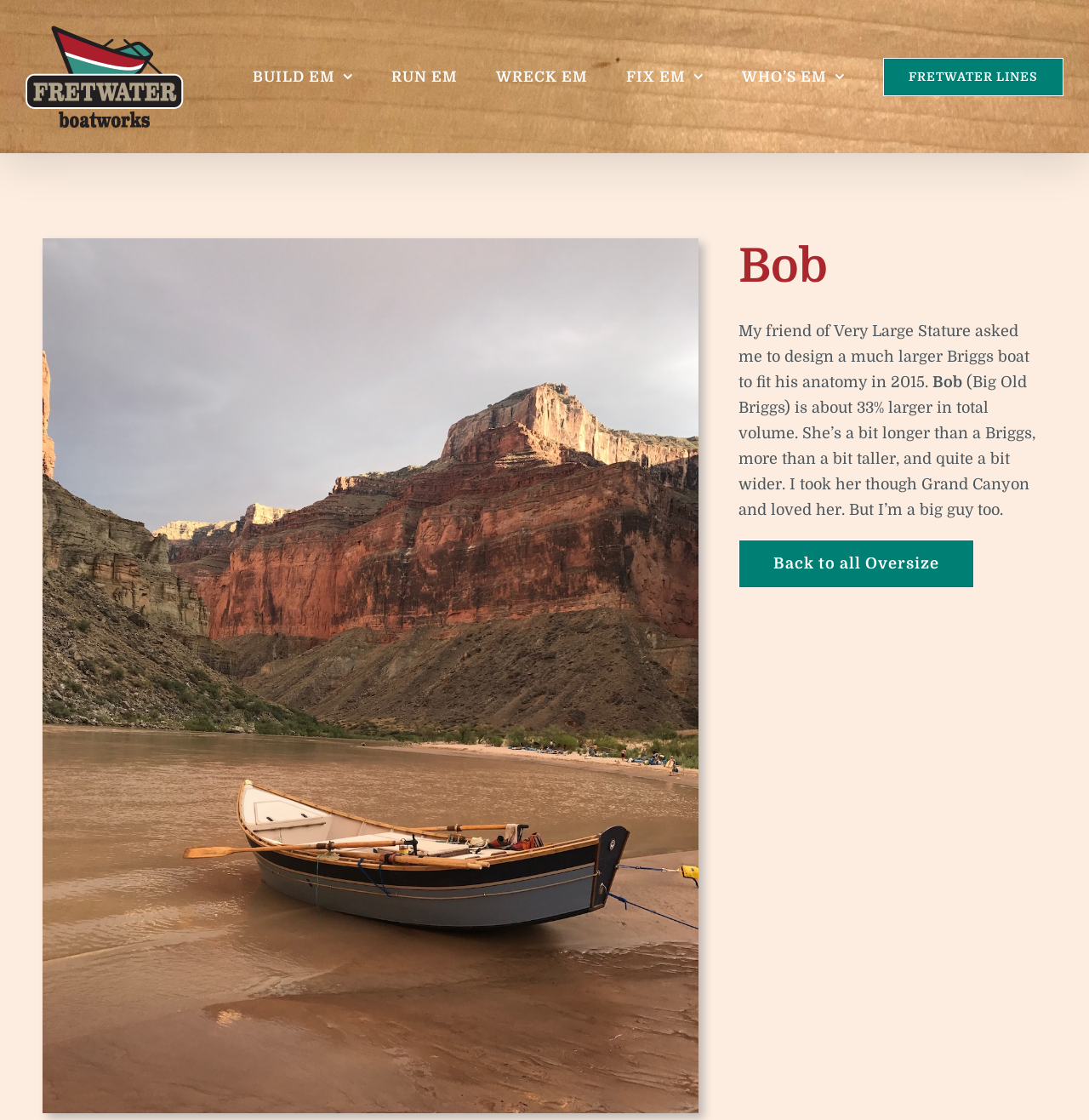Please determine the bounding box coordinates for the UI element described as: "RUN EM".

[0.359, 0.0, 0.42, 0.137]